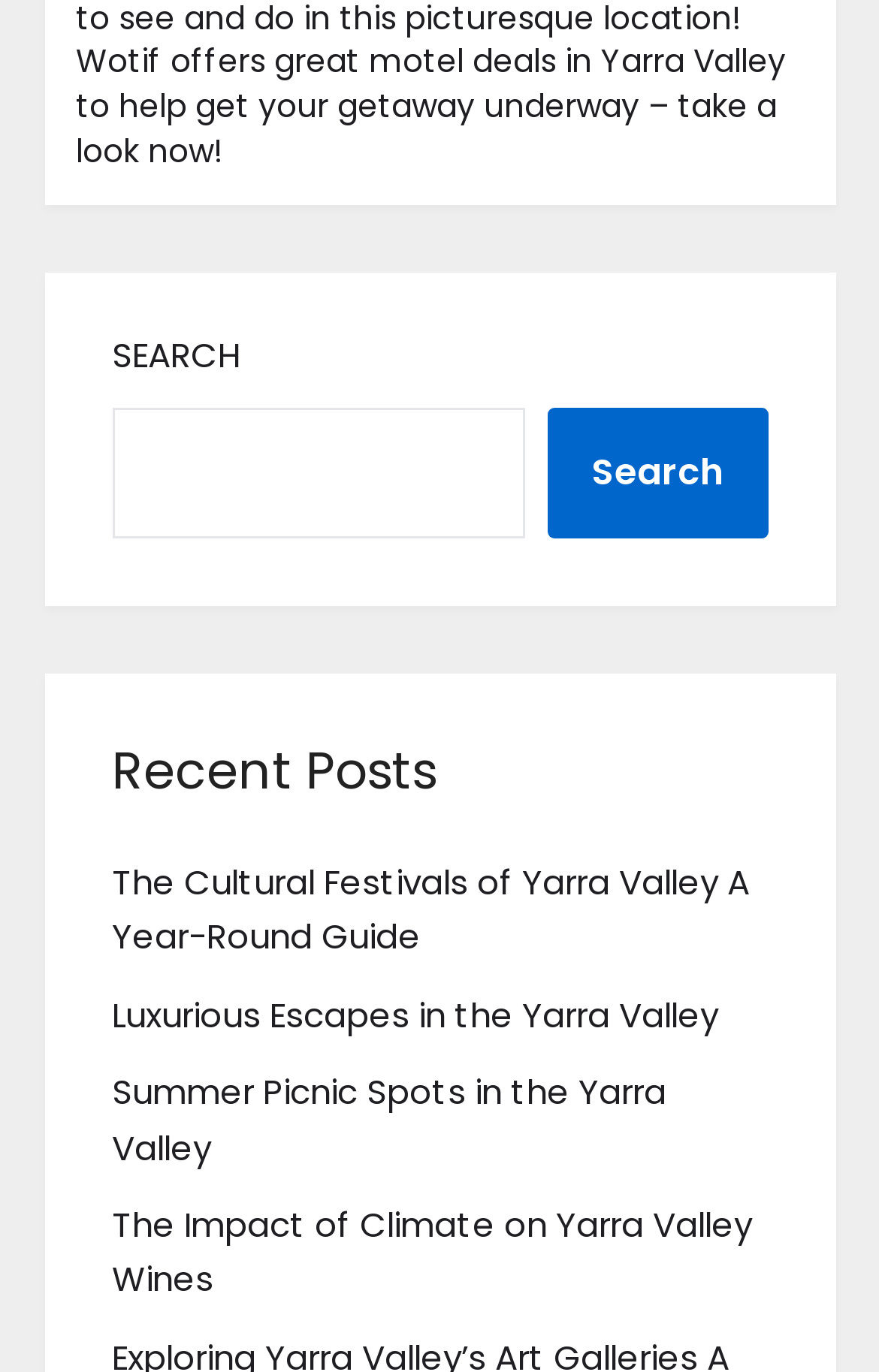What is the topic of the articles listed?
Please respond to the question thoroughly and include all relevant details.

The titles of the article links listed below the 'Recent Posts' heading all mention 'Yarra Valley', which suggests that the topic of the articles is related to Yarra Valley.